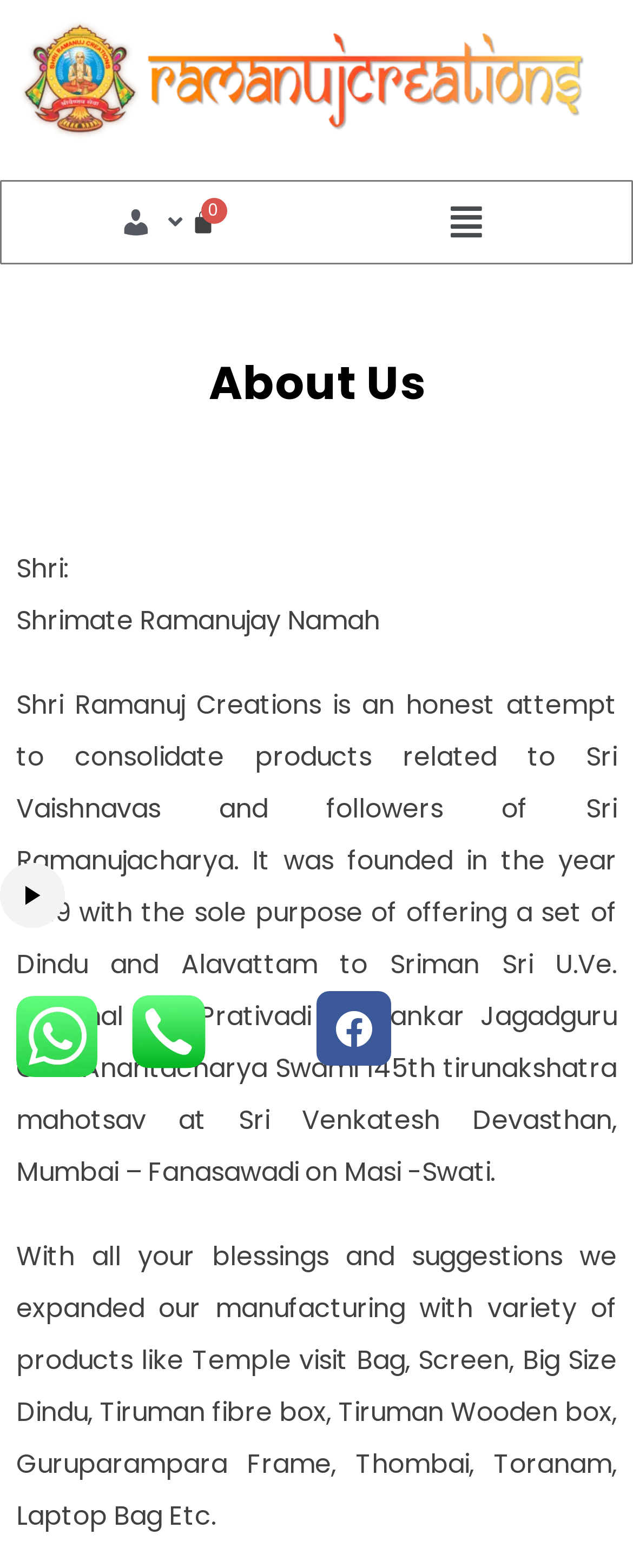What is the occasion mentioned on the webpage?
Please answer the question with as much detail and depth as you can.

The webpage mentions a specific occasion, which is the 145th tirunakshatra mahotsav of Sriman Sri U.Ve. Perumal Koil Prativadi Bhayankar Jagadguru Gadi Anantacharya Swami. This event seems to be related to the founding of Shri Ramanuj Creations.